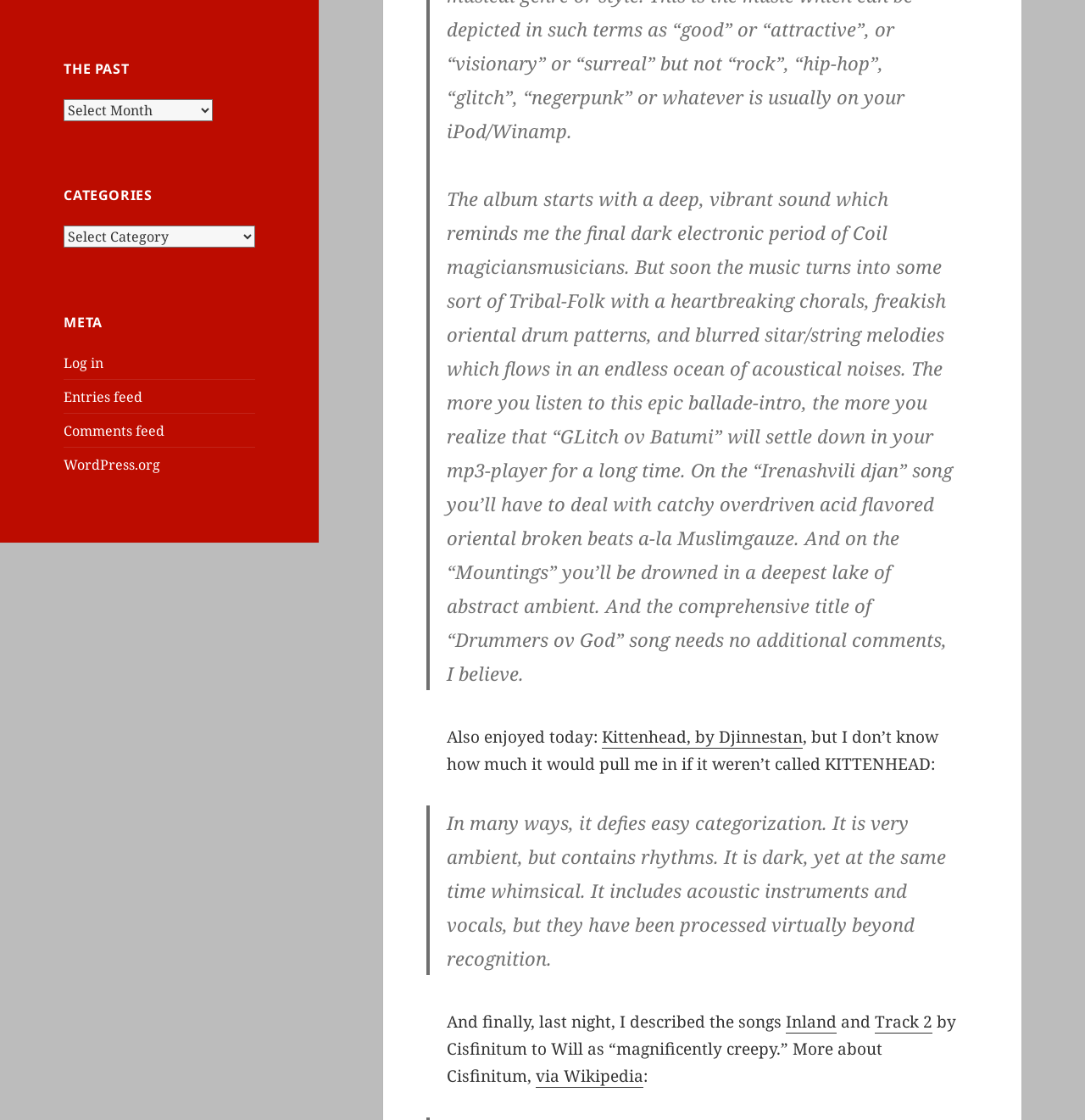Identify the bounding box coordinates for the UI element mentioned here: "Inland". Provide the coordinates as four float values between 0 and 1, i.e., [left, top, right, bottom].

[0.724, 0.903, 0.771, 0.923]